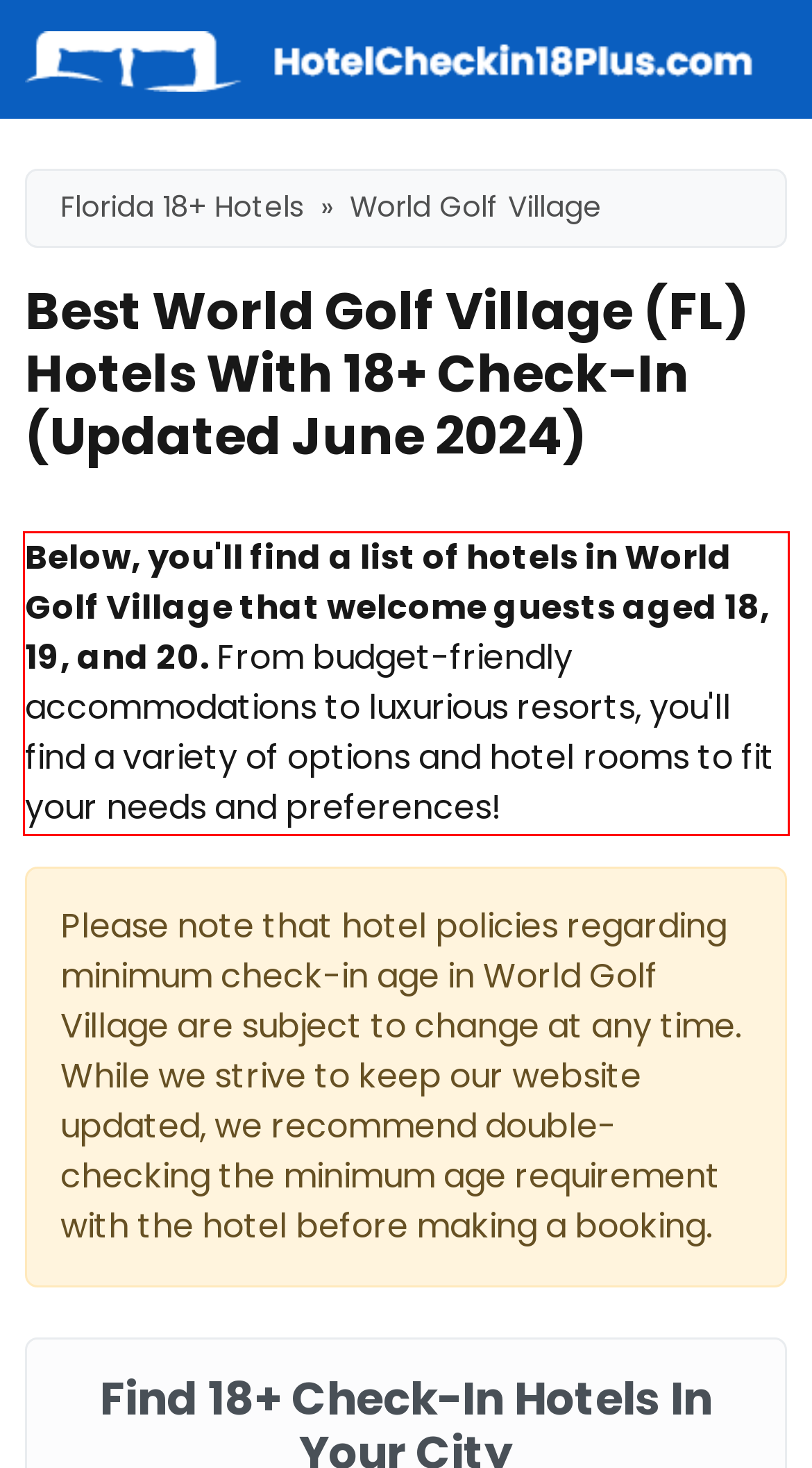Please look at the screenshot provided and find the red bounding box. Extract the text content contained within this bounding box.

Below, you'll find a list of hotels in World Golf Village that welcome guests aged 18, 19, and 20. From budget-friendly accommodations to luxurious resorts, you'll find a variety of options and hotel rooms to fit your needs and preferences!